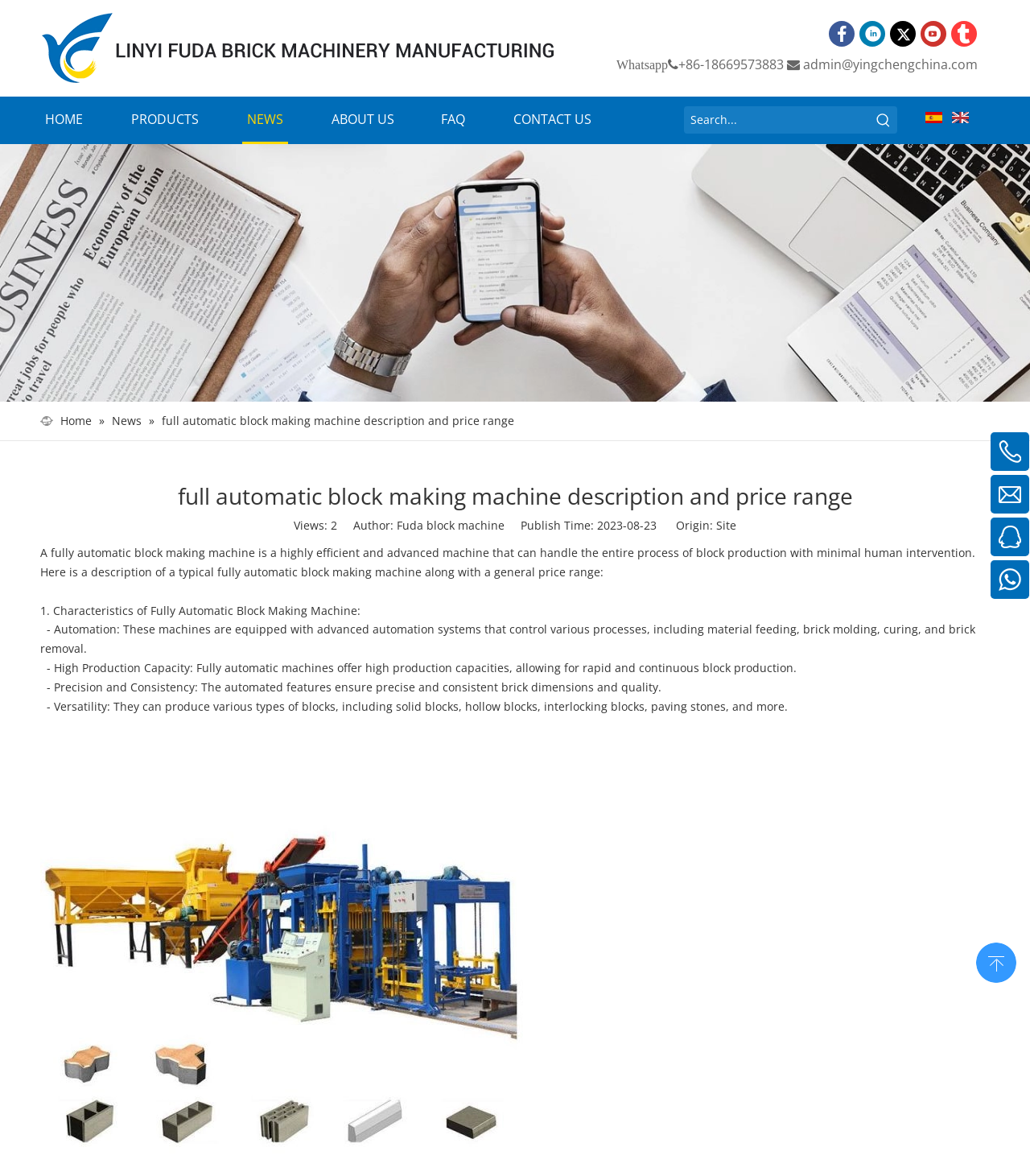Specify the bounding box coordinates of the area that needs to be clicked to achieve the following instruction: "Go to the PRODUCTS page".

[0.121, 0.082, 0.2, 0.12]